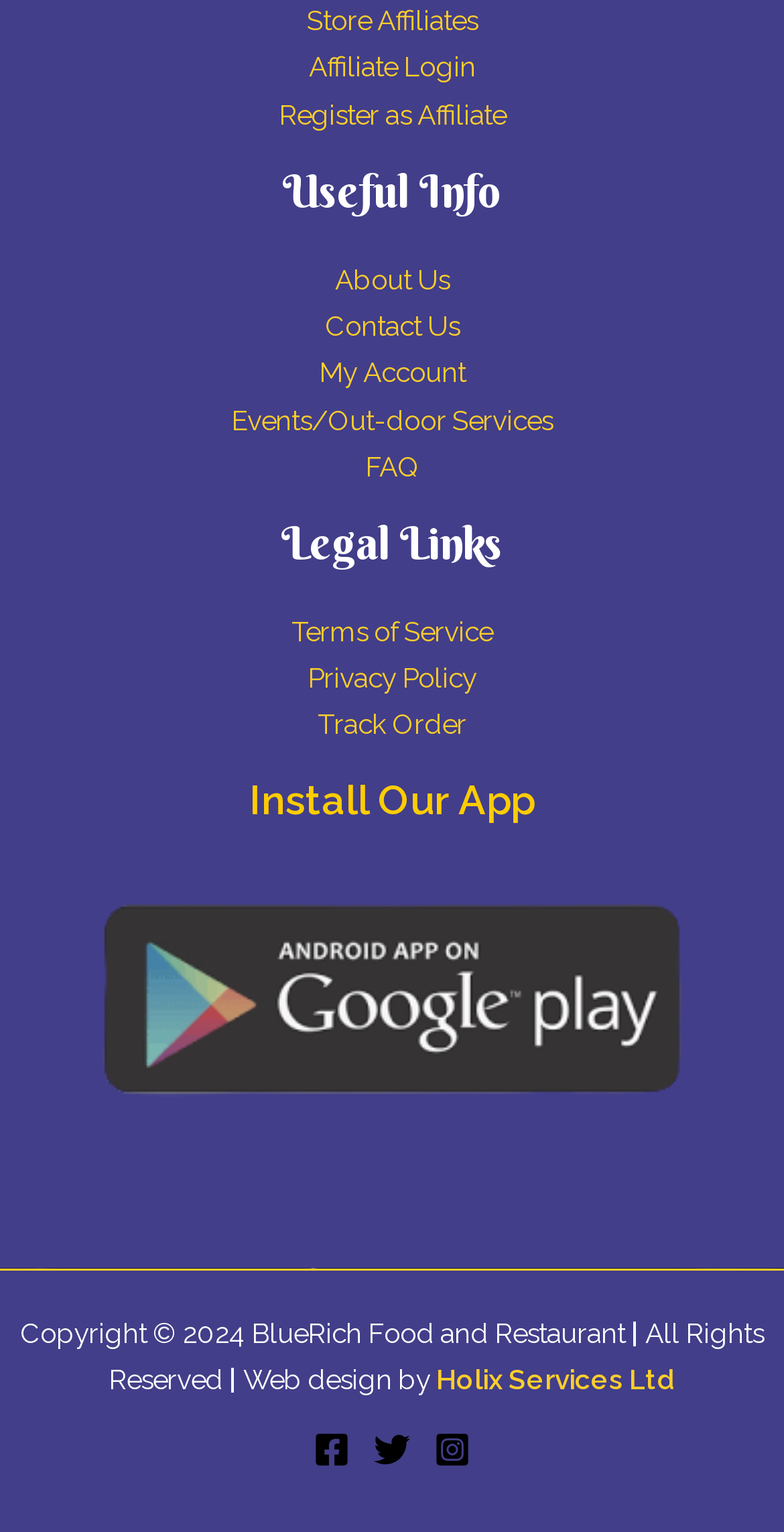How many social media links are present at the bottom of the webpage?
Utilize the information in the image to give a detailed answer to the question.

At the bottom of the webpage, there are three social media links: Facebook, Twitter, and Instagram. Each of these links has an accompanying image.